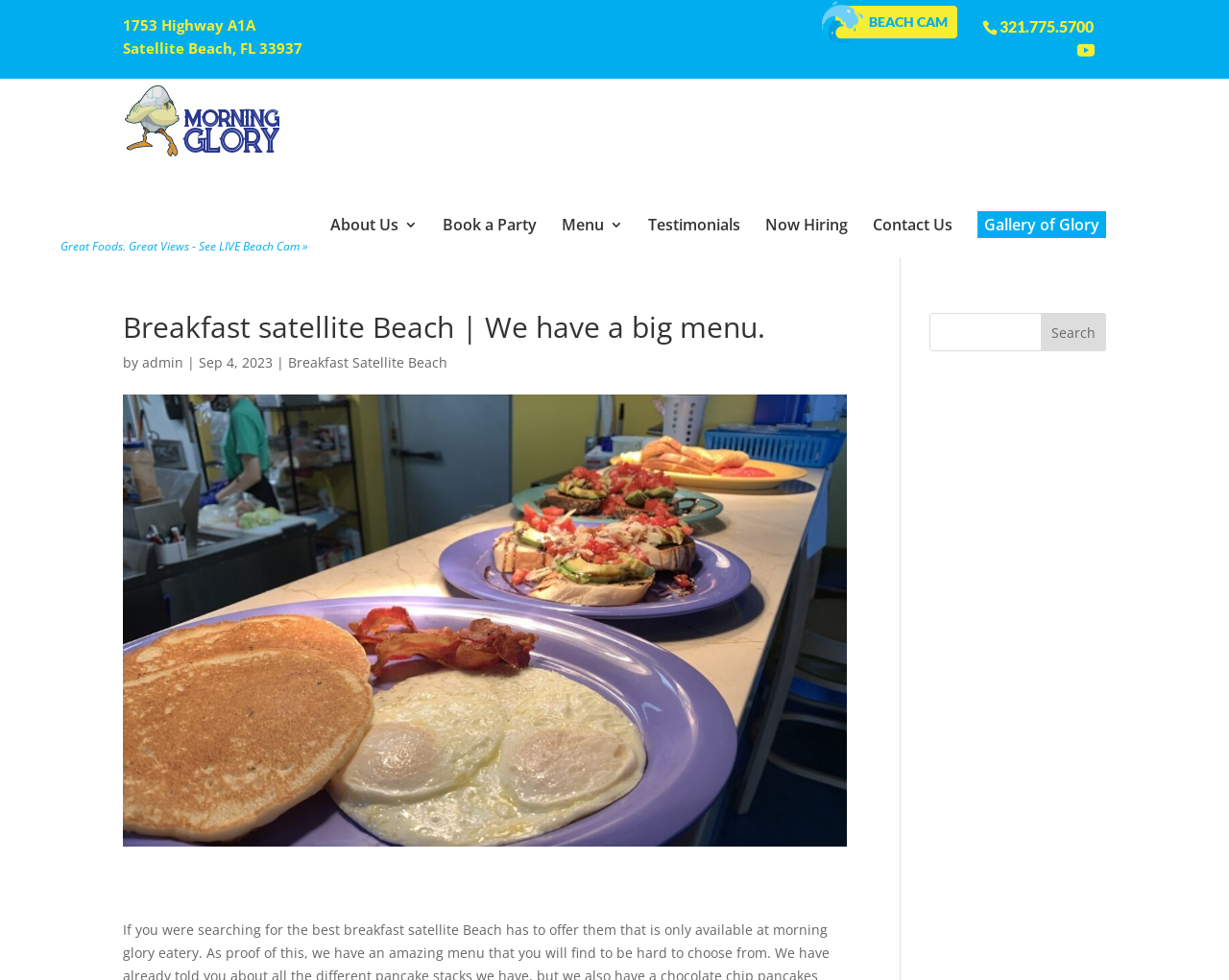Please provide the main heading of the webpage content.

Breakfast satellite Beach | We have a big menu.